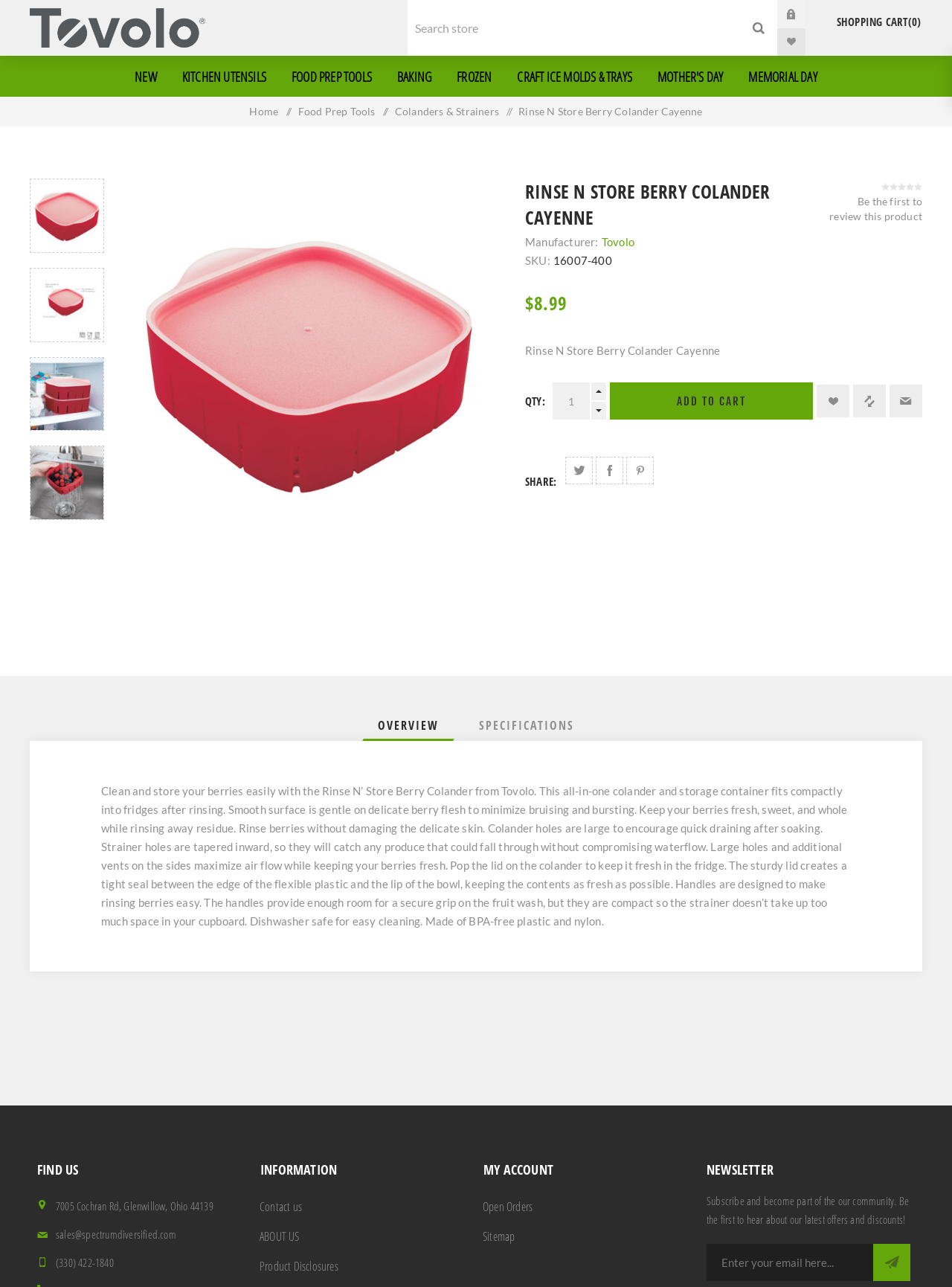Please respond to the question with a concise word or phrase:
Is the product dishwasher safe?

Yes